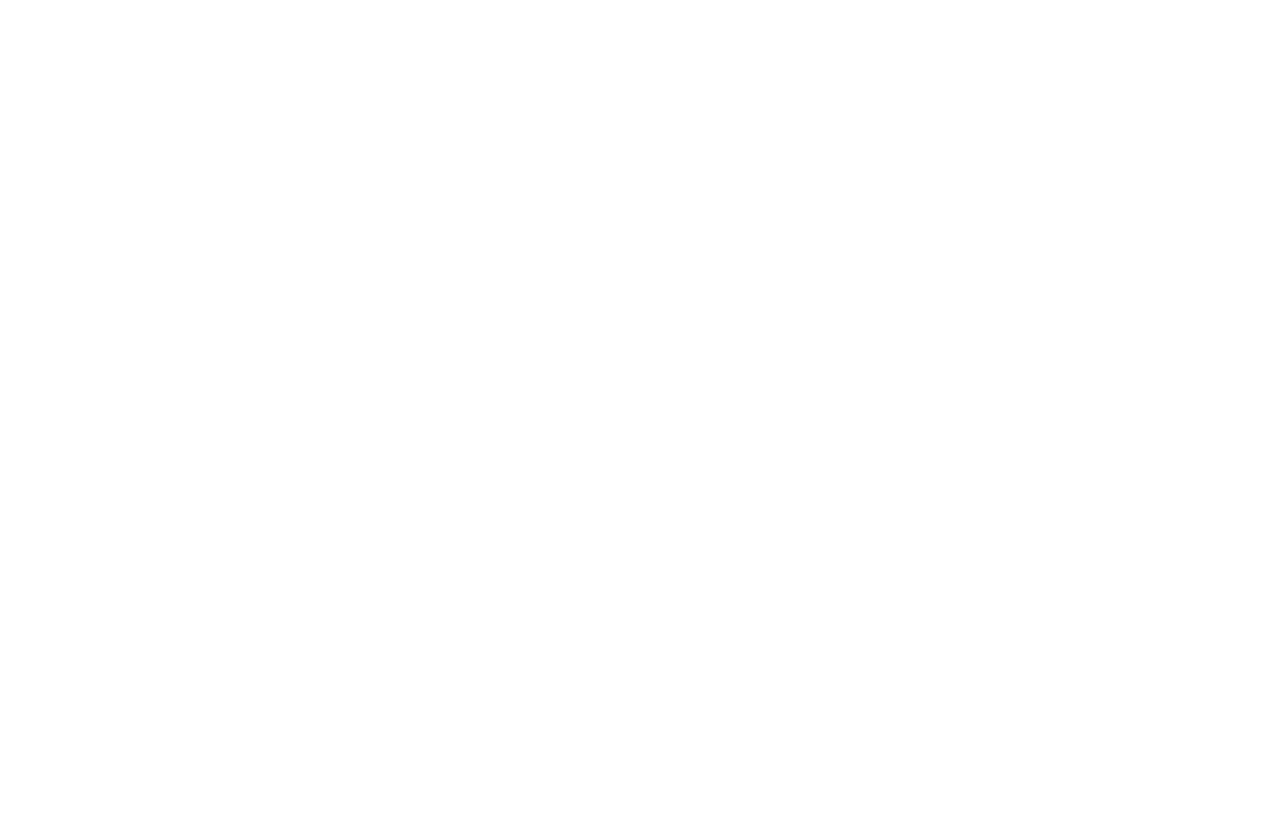Select the bounding box coordinates of the element I need to click to carry out the following instruction: "Follow us".

[0.814, 0.958, 0.865, 0.983]